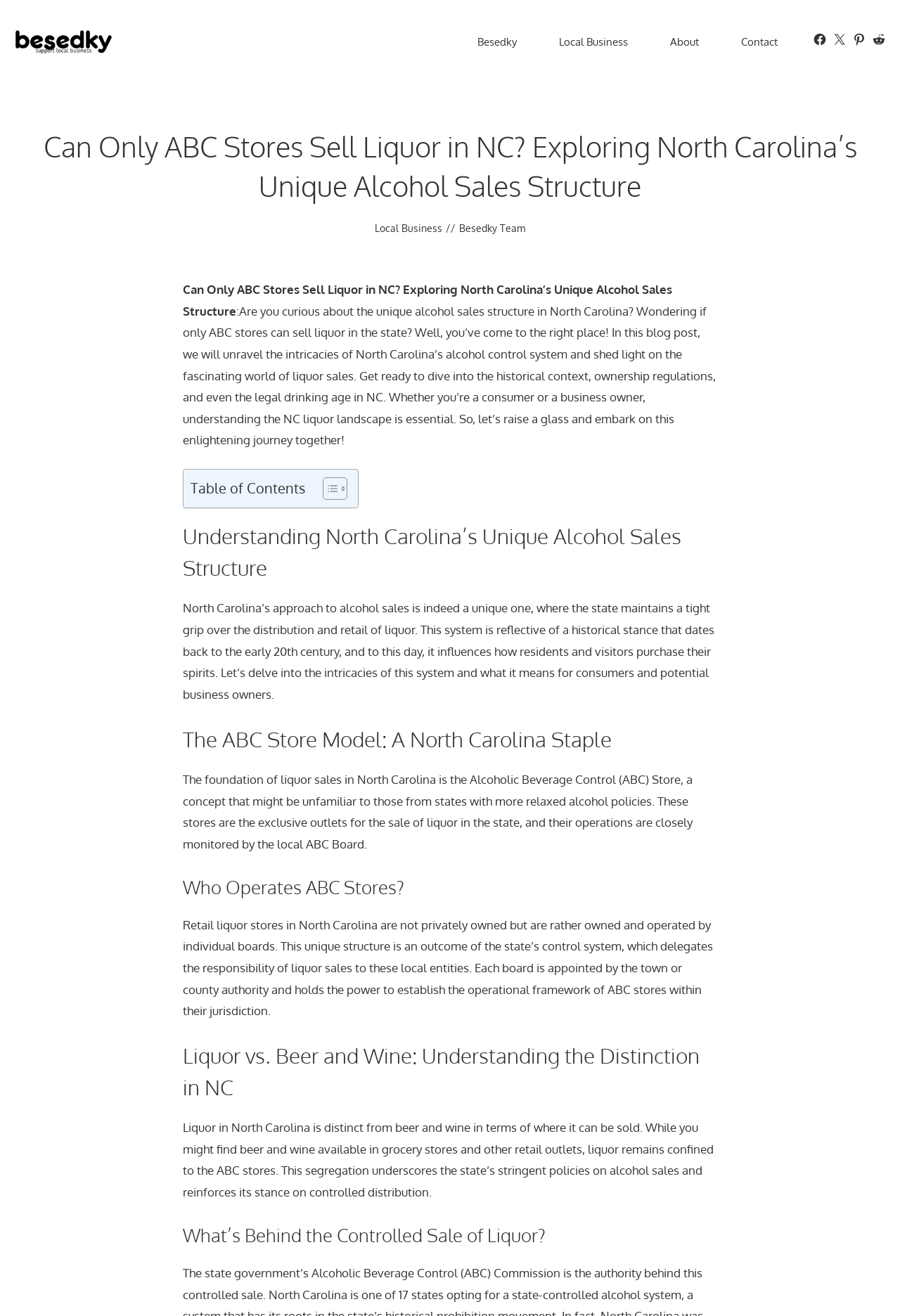What is the focus of the blog post?
Using the image as a reference, answer the question in detail.

The blog post aims to unravel the intricacies of North Carolina's alcohol control system, shedding light on the unique world of liquor sales, including the historical context, ownership regulations, and legal drinking age in NC.